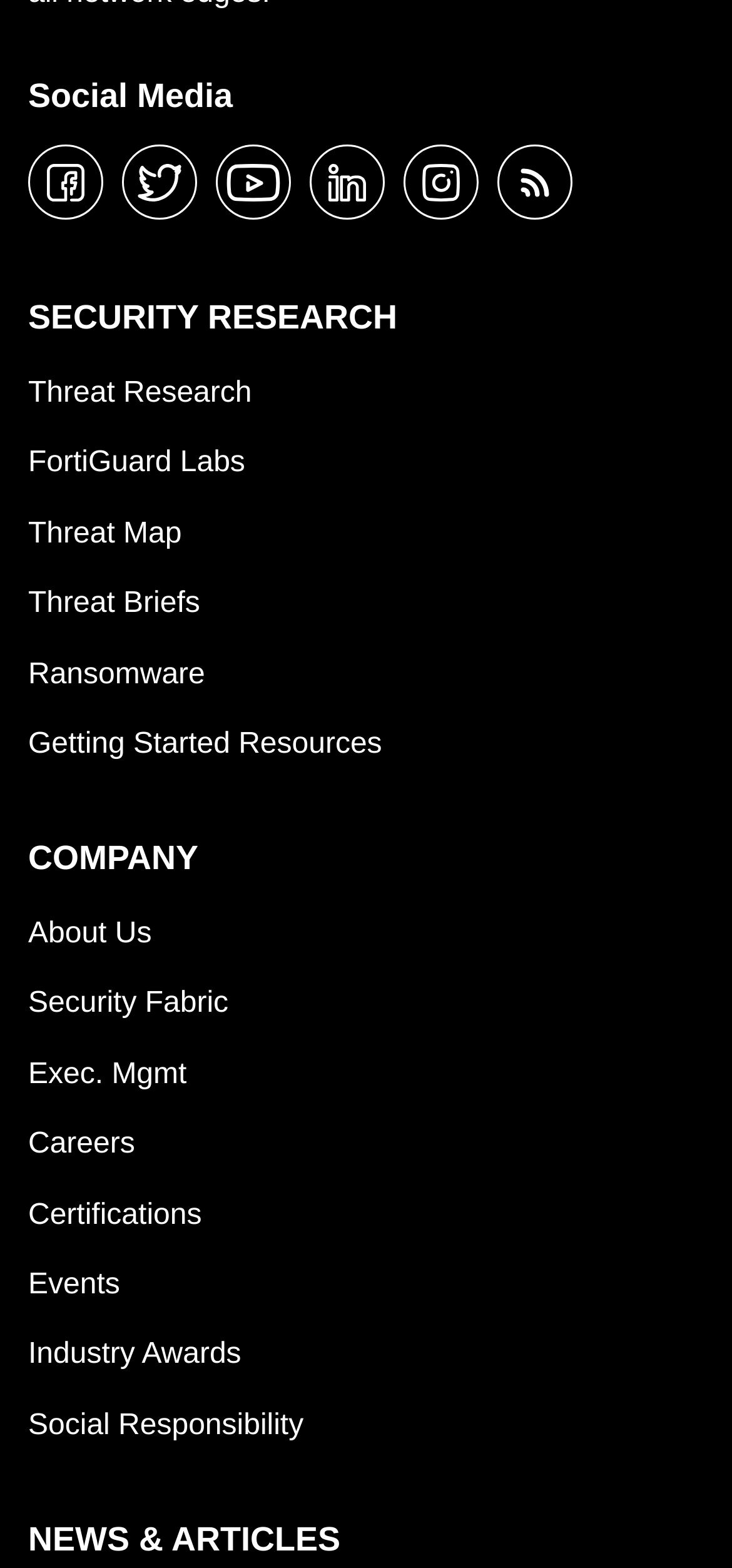What is the last link listed under 'NEWS & ARTICLES'?
Kindly offer a comprehensive and detailed response to the question.

There are no links listed under the 'NEWS & ARTICLES' static text, so there is no last link.